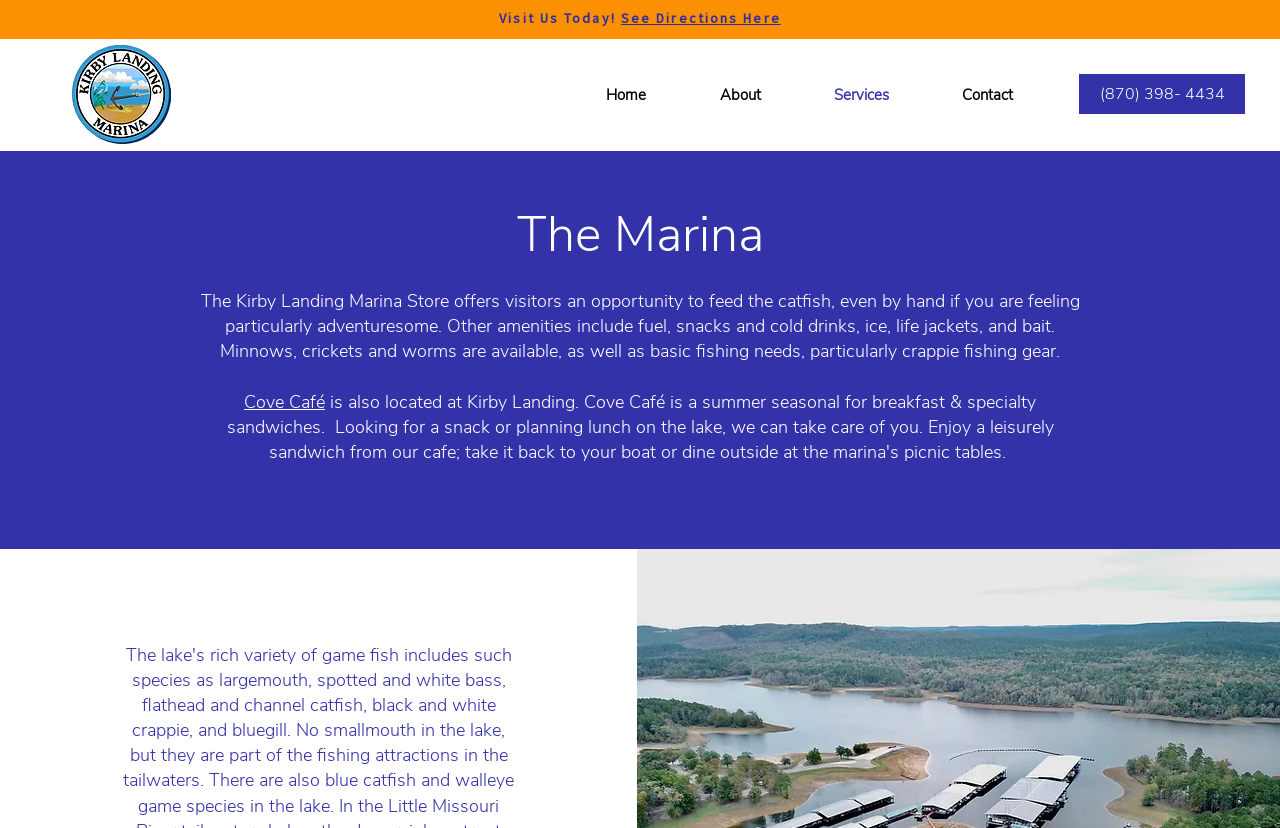What can visitors do at the marina?
Refer to the screenshot and answer in one word or phrase.

Feed catfish